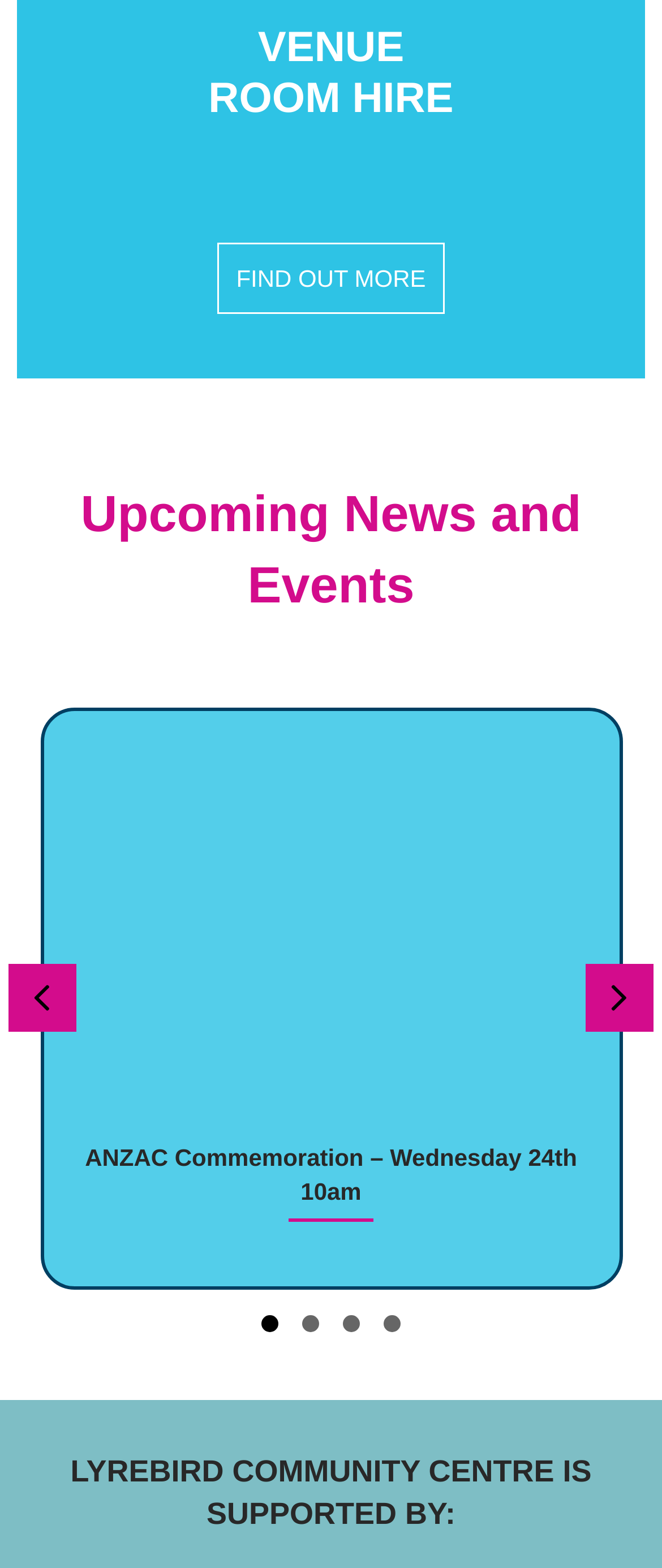Determine the bounding box coordinates for the area that needs to be clicked to fulfill this task: "Click the 'FIND OUT MORE' button". The coordinates must be given as four float numbers between 0 and 1, i.e., [left, top, right, bottom].

[0.329, 0.154, 0.671, 0.2]